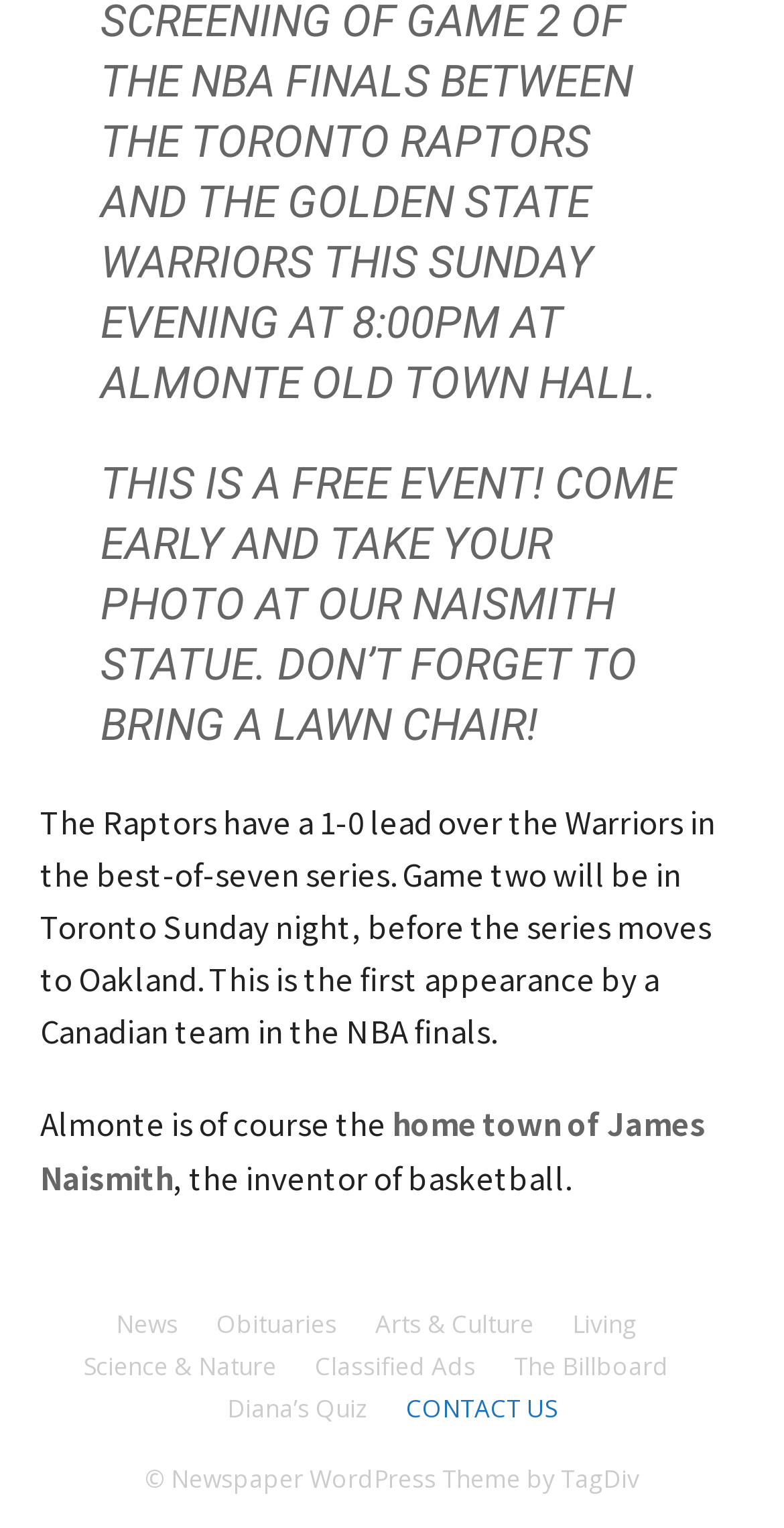Use the details in the image to answer the question thoroughly: 
Who is the inventor of basketball?

The webpage mentions that Almonte is the hometown of James Naismith, who is the inventor of basketball, indicating that James Naismith is the person credited with inventing the sport.